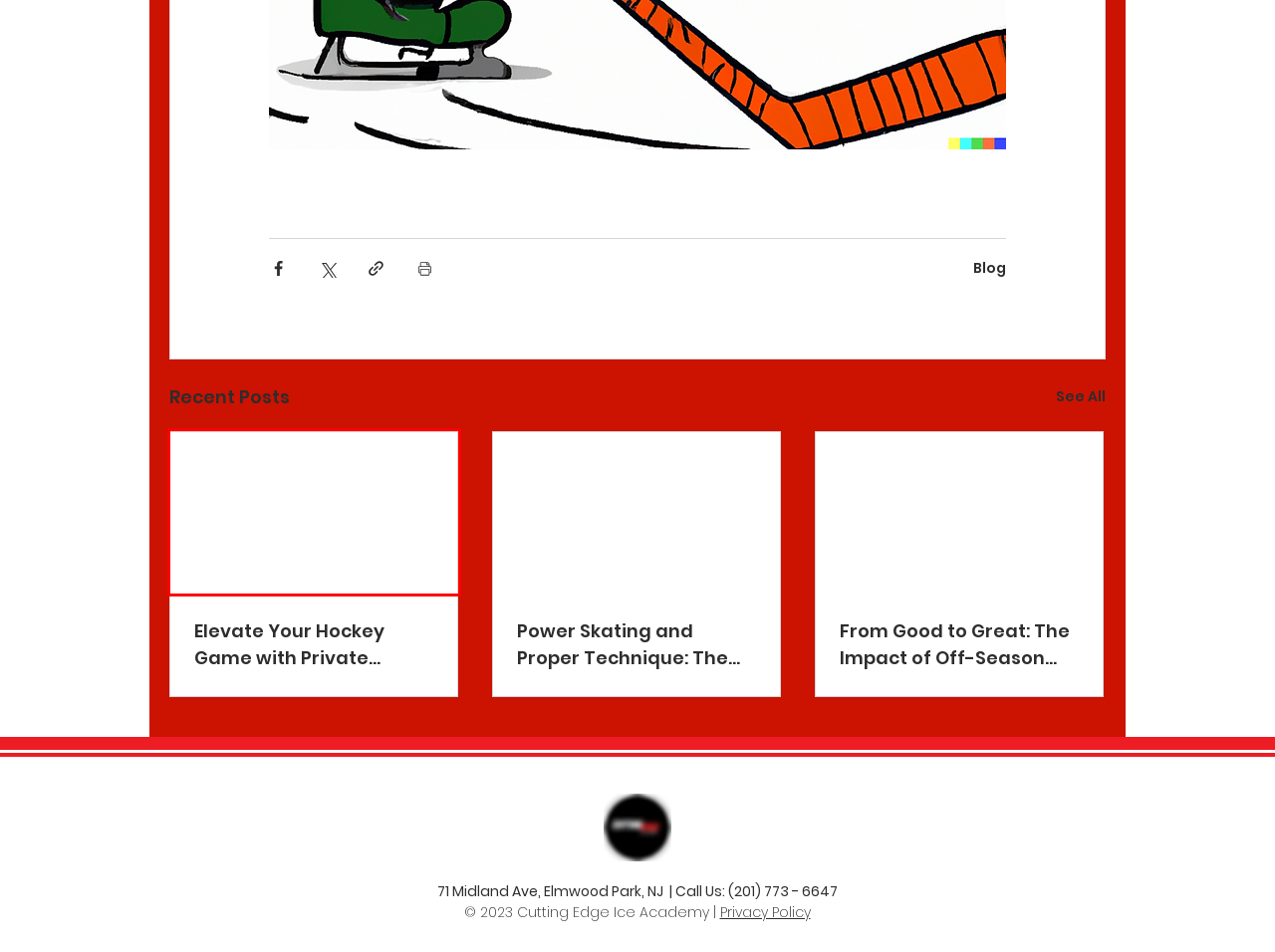Review the webpage screenshot provided, noting the red bounding box around a UI element. Choose the description that best matches the new webpage after clicking the element within the bounding box. The following are the options:
A. Power Skating and Proper Technique: The Building Blocks for Young Hockey Players
B. From Good to Great: The Impact of Off-Season Training on Youth Hockey Players
C. Small Area Games
D. Clinics
E. https://www.edgeiceacademy.com/privacy-policyPRIVACY POLICY  |  Cutting Edge Ice Academy
F. Elevate Your Hockey Game with Private Coaching: Unlocking Your Full Potential
G. Cutting Edge King Cobras | Travel Hockey | New Jersey
H. NEWS | Cutting Edge Ice Academy

F